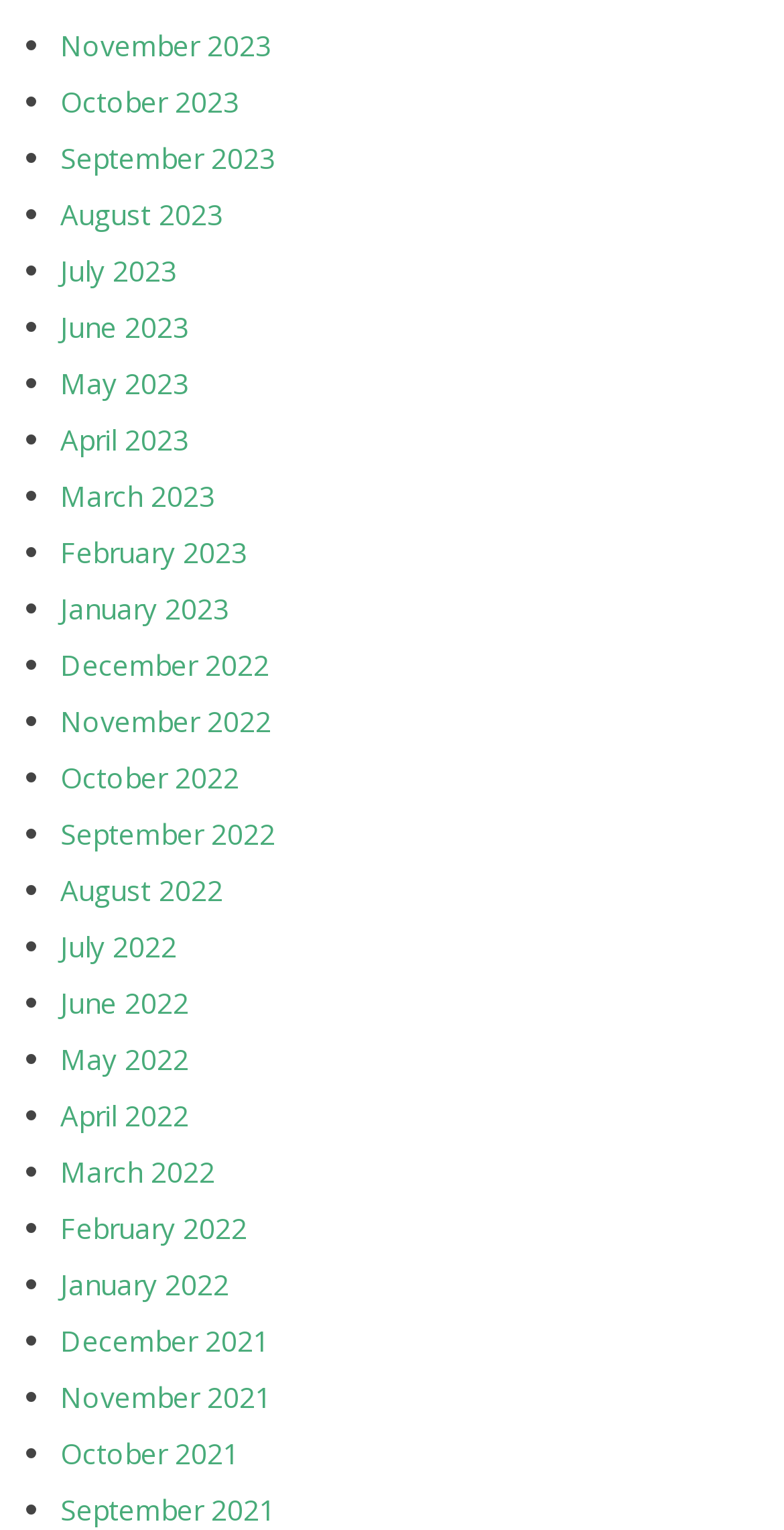Locate the bounding box coordinates of the element that should be clicked to execute the following instruction: "View January 2022".

[0.077, 0.826, 0.292, 0.851]